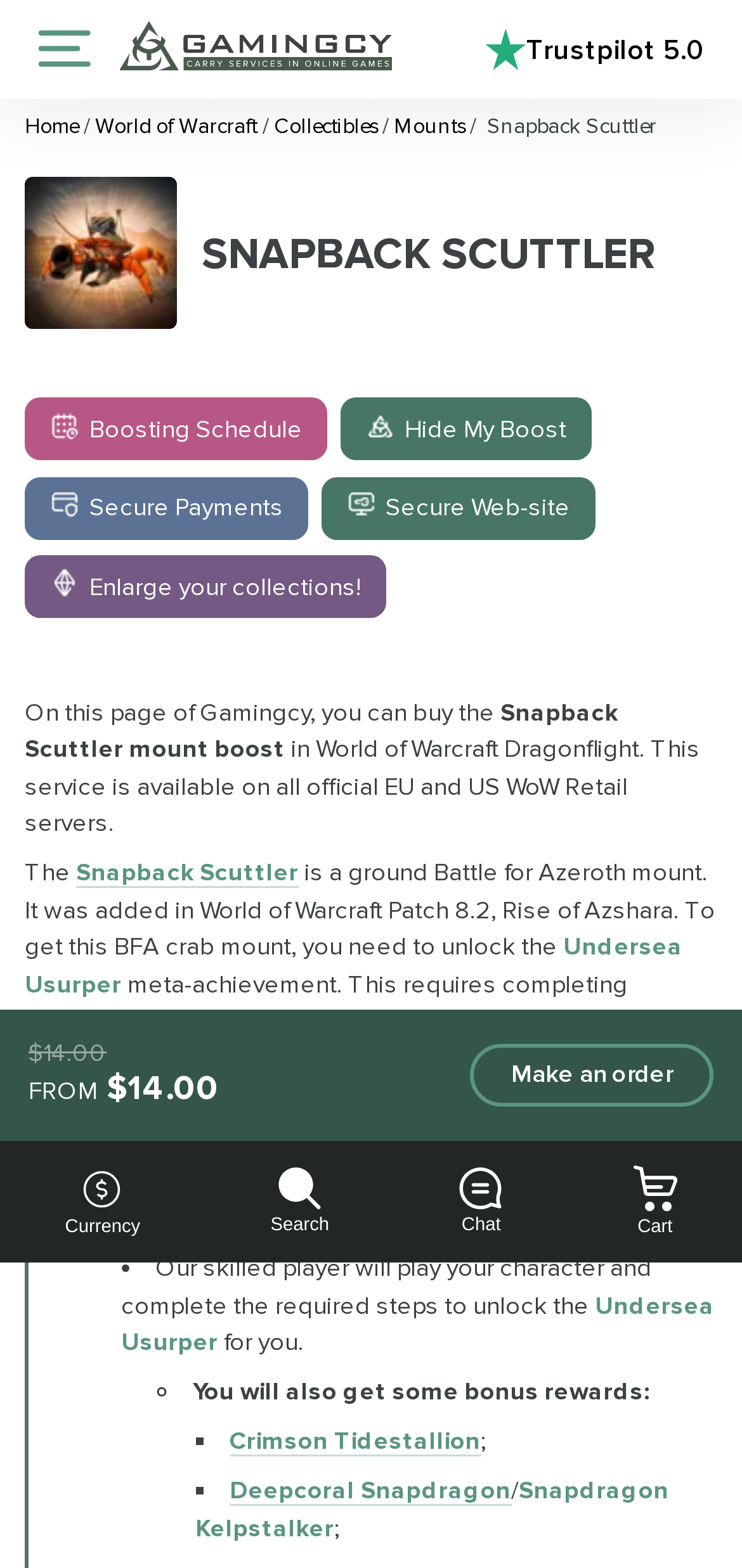Please provide the bounding box coordinates for the element that needs to be clicked to perform the instruction: "View logo". The coordinates must consist of four float numbers between 0 and 1, formatted as [left, top, right, bottom].

[0.157, 0.031, 0.532, 0.05]